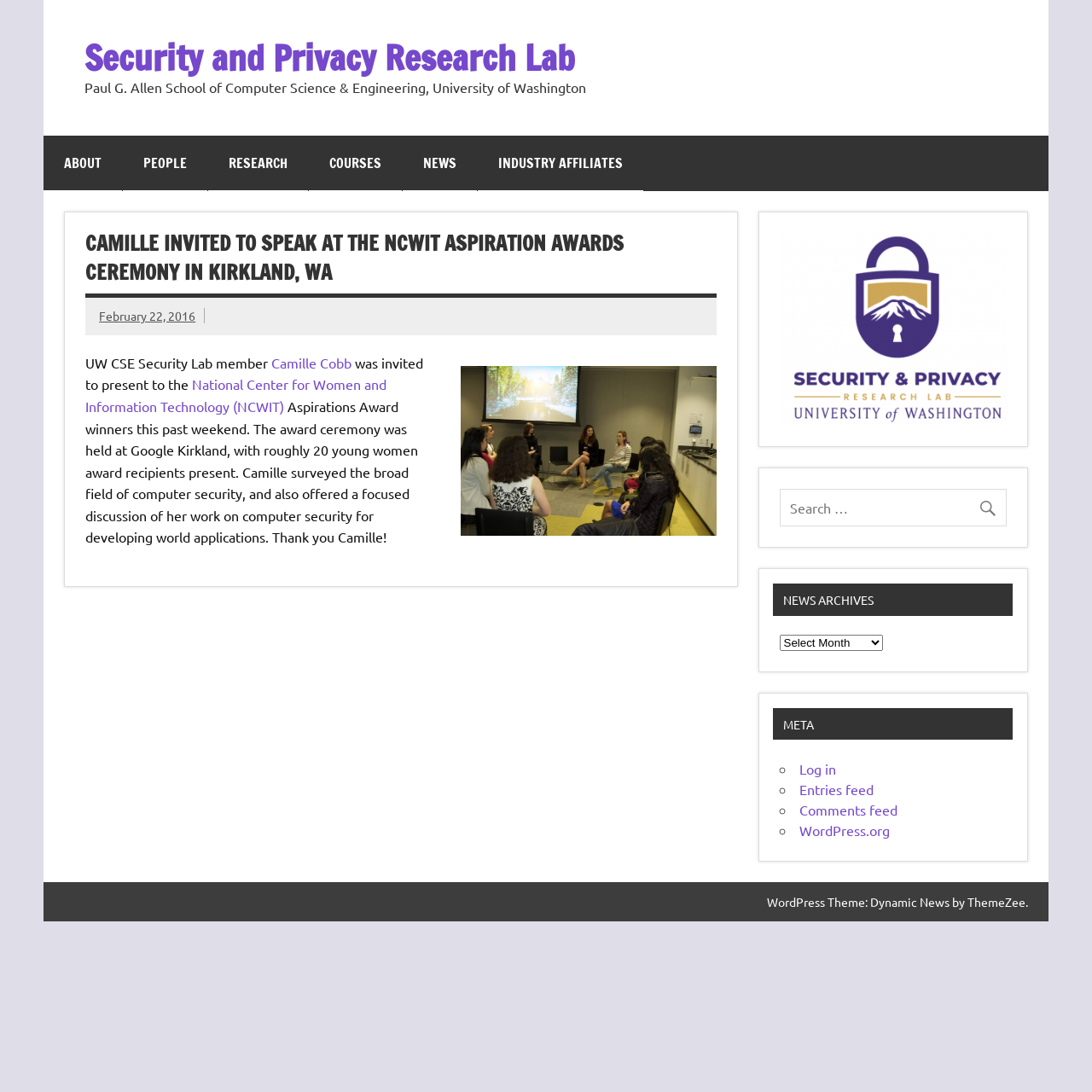What is the location of the award ceremony?
Look at the image and answer the question with a single word or phrase.

Google Kirkland